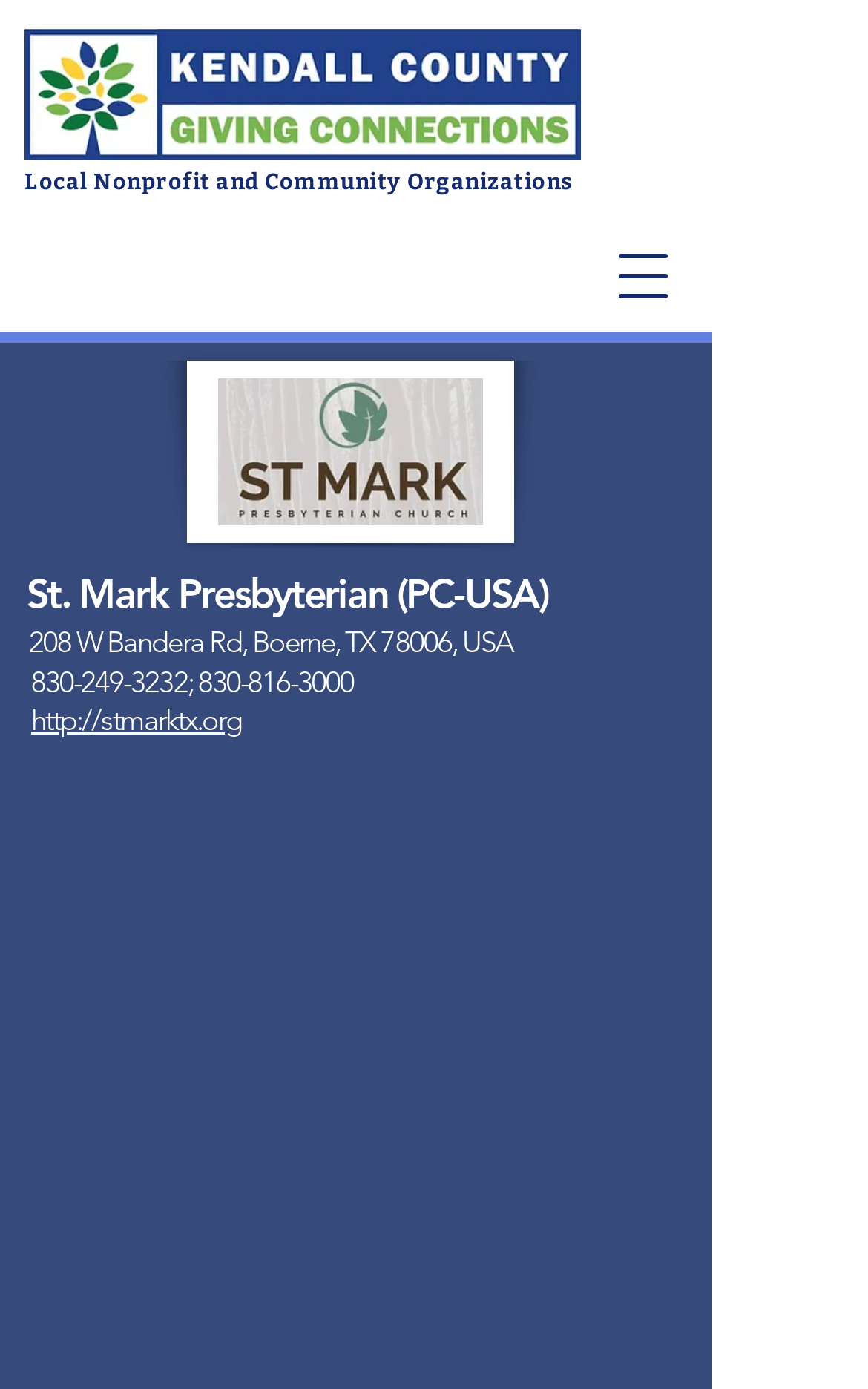Extract the bounding box coordinates for the UI element described as: "830-249-3232".

[0.036, 0.479, 0.216, 0.503]